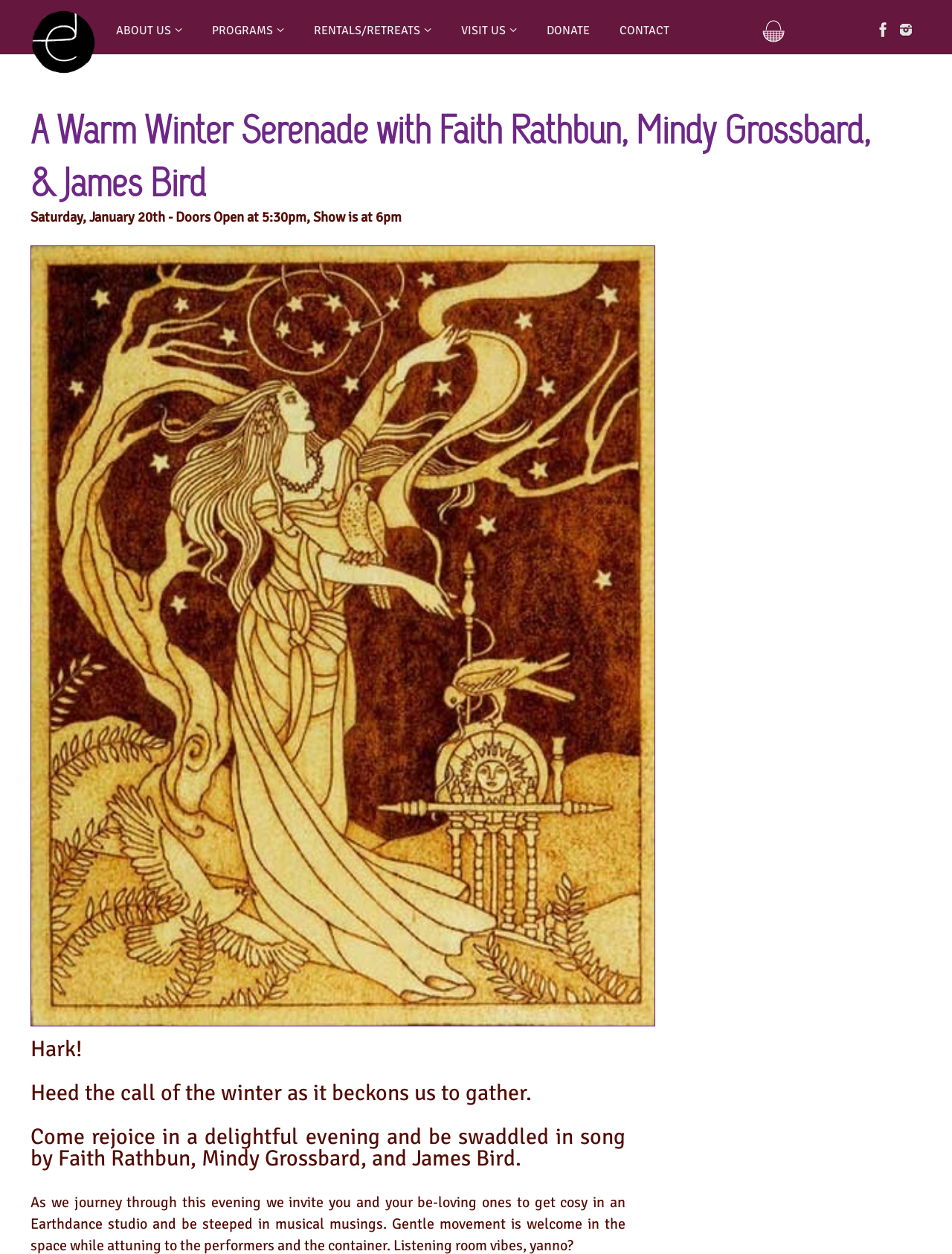Pinpoint the bounding box coordinates of the element you need to click to execute the following instruction: "View the Shopping Basket". The bounding box should be represented by four float numbers between 0 and 1, in the format [left, top, right, bottom].

[0.801, 0.016, 0.918, 0.04]